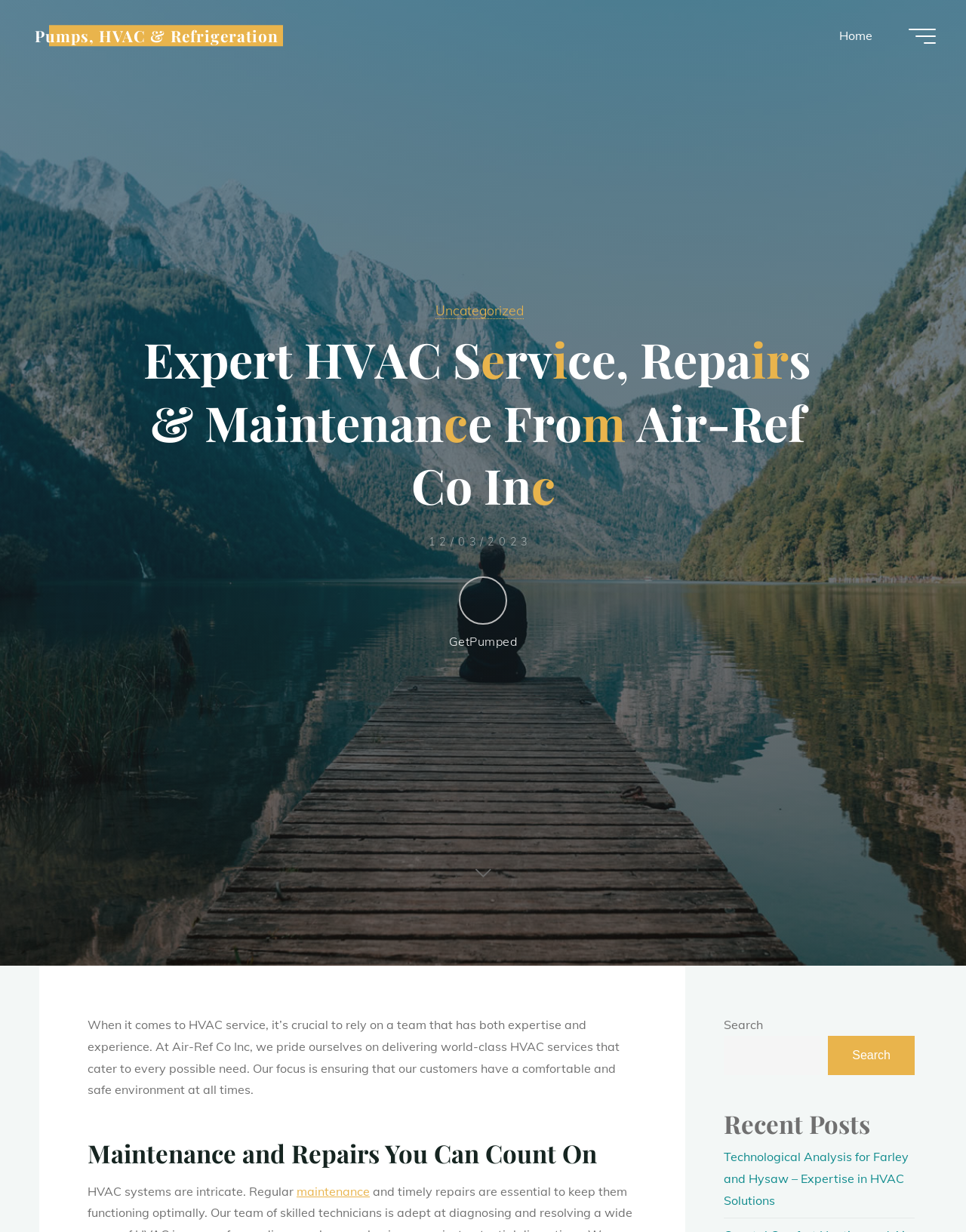Find the bounding box coordinates of the element I should click to carry out the following instruction: "Search for something".

[0.749, 0.841, 0.849, 0.873]